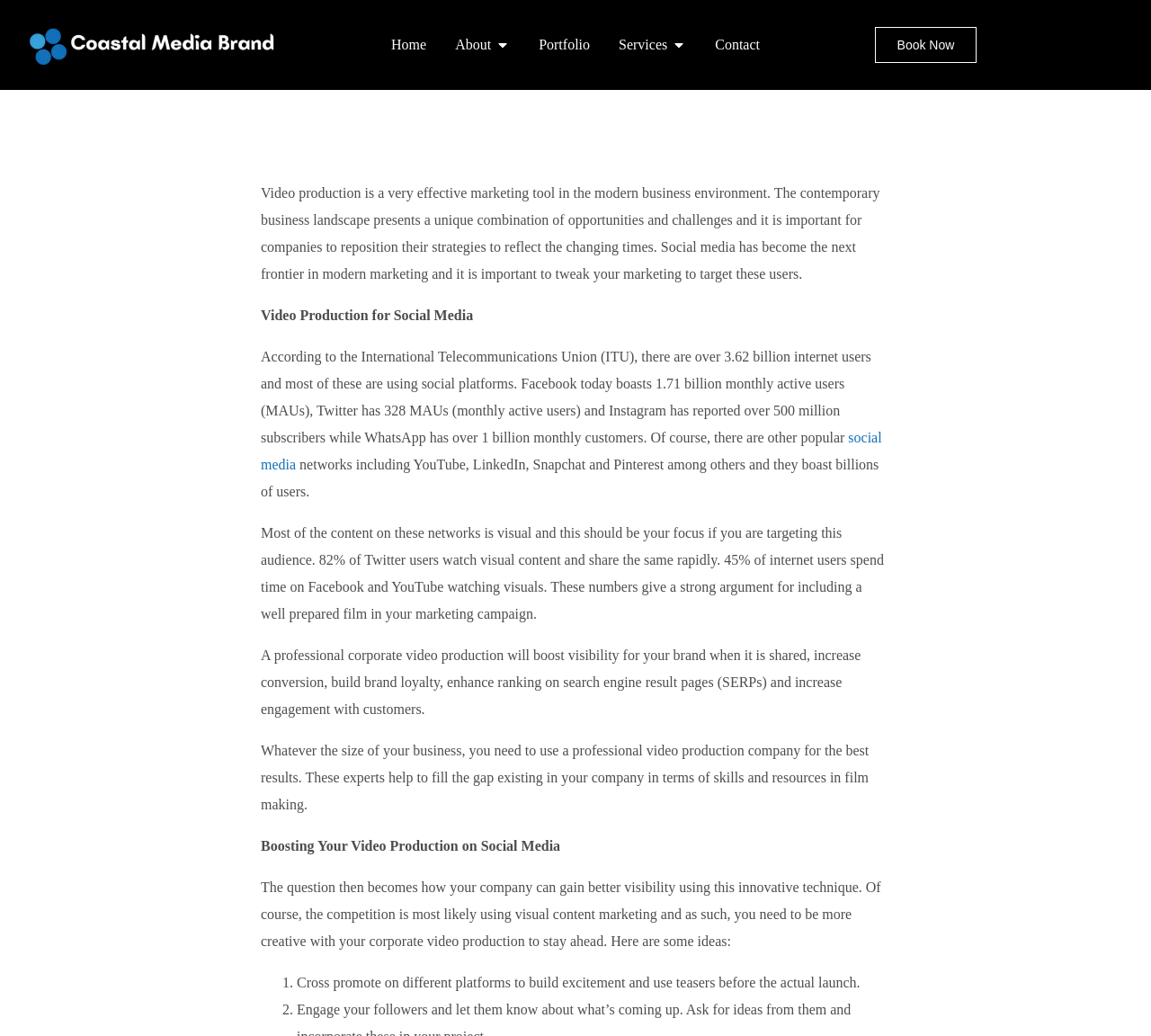Identify the bounding box for the given UI element using the description provided. Coordinates should be in the format (top-left x, top-left y, bottom-right x, bottom-right y) and must be between 0 and 1. Here is the description: social media

[0.227, 0.415, 0.766, 0.456]